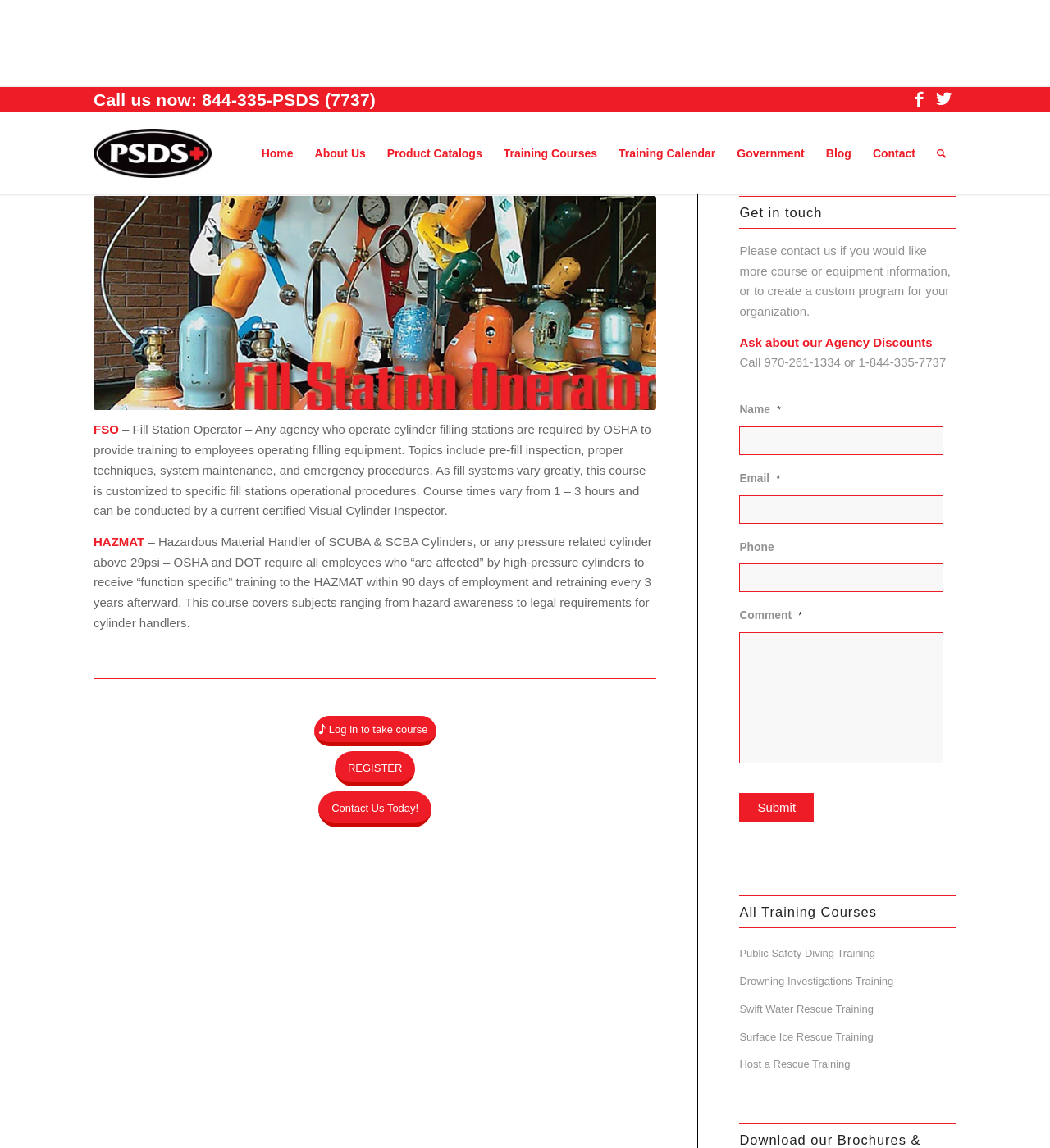What is the purpose of the 'Log in to take course' button?
Based on the image, provide a one-word or brief-phrase response.

To take the course